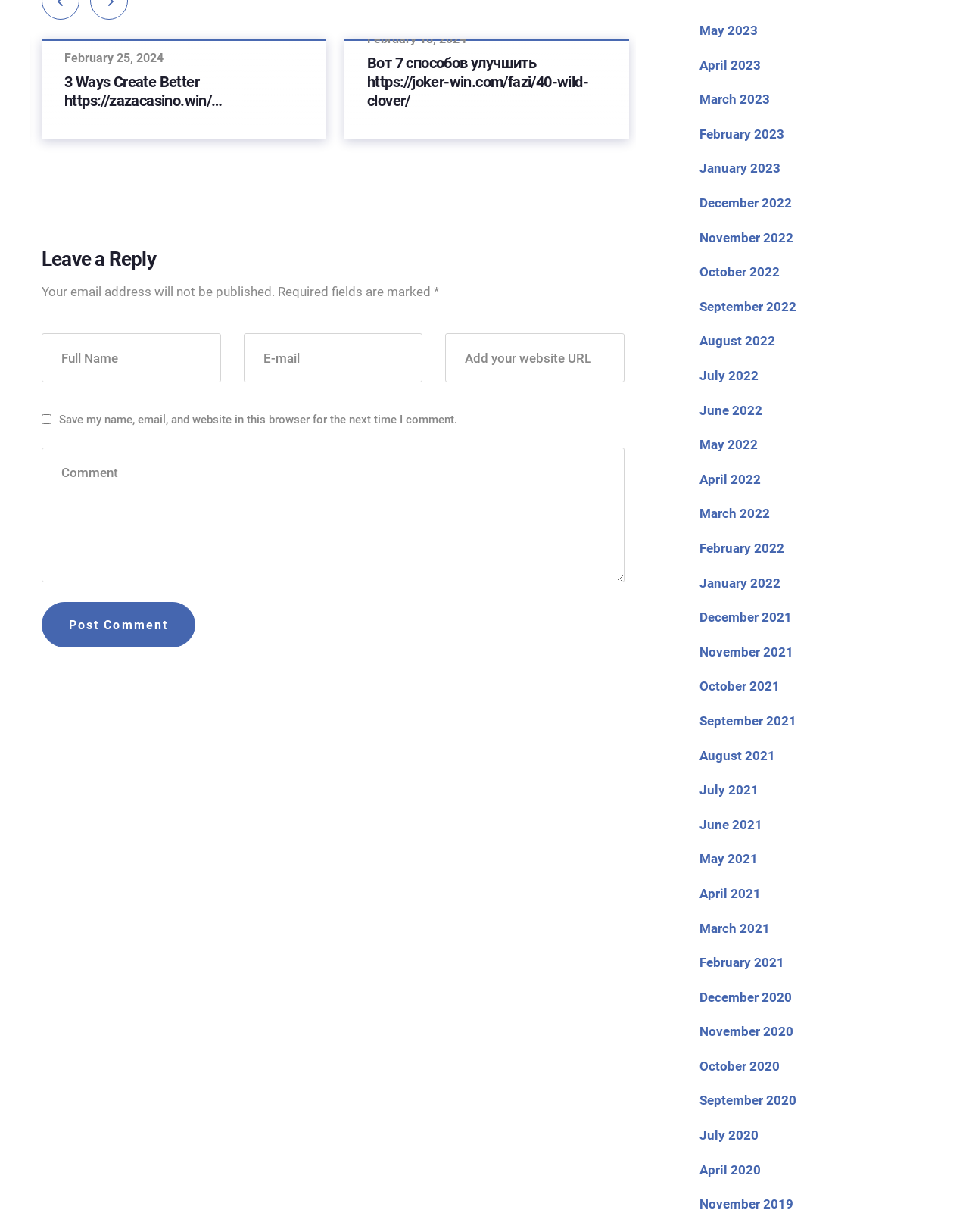Please find the bounding box coordinates for the clickable element needed to perform this instruction: "Click on the 'Post Comment' button".

[0.043, 0.489, 0.202, 0.526]